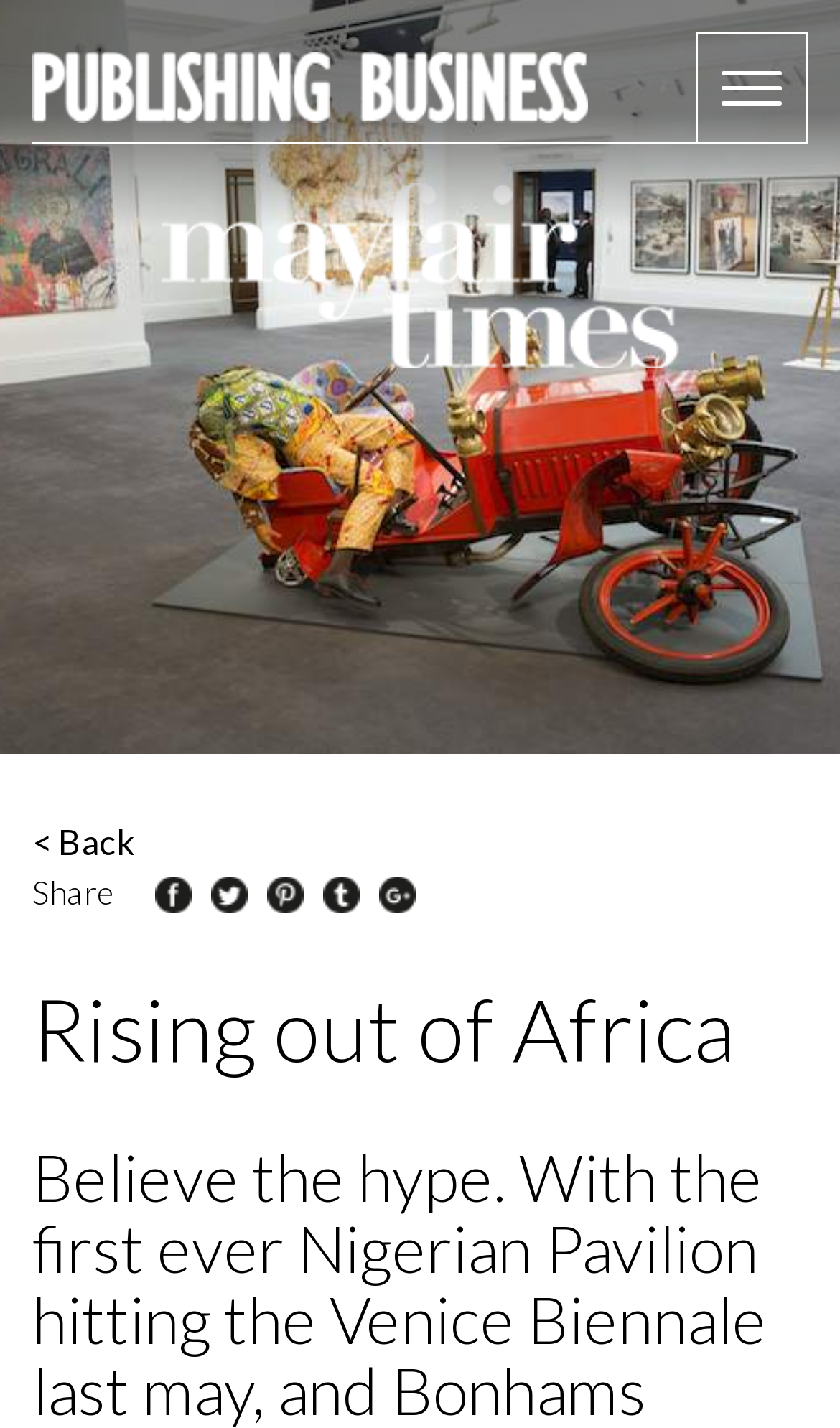Give a concise answer using one word or a phrase to the following question:
How many social media sharing options are available?

5